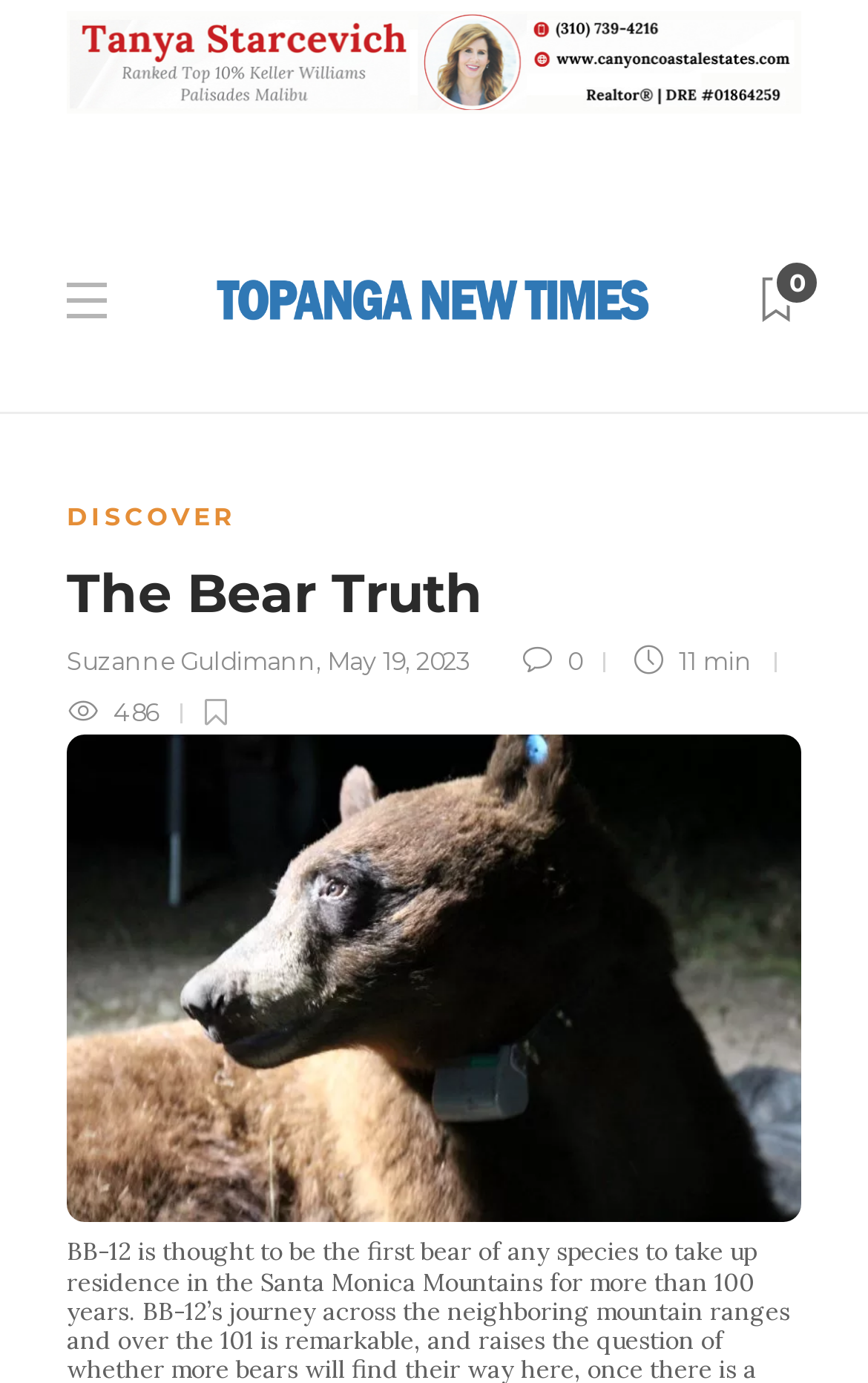Highlight the bounding box of the UI element that corresponds to this description: "0".

[0.867, 0.187, 0.923, 0.251]